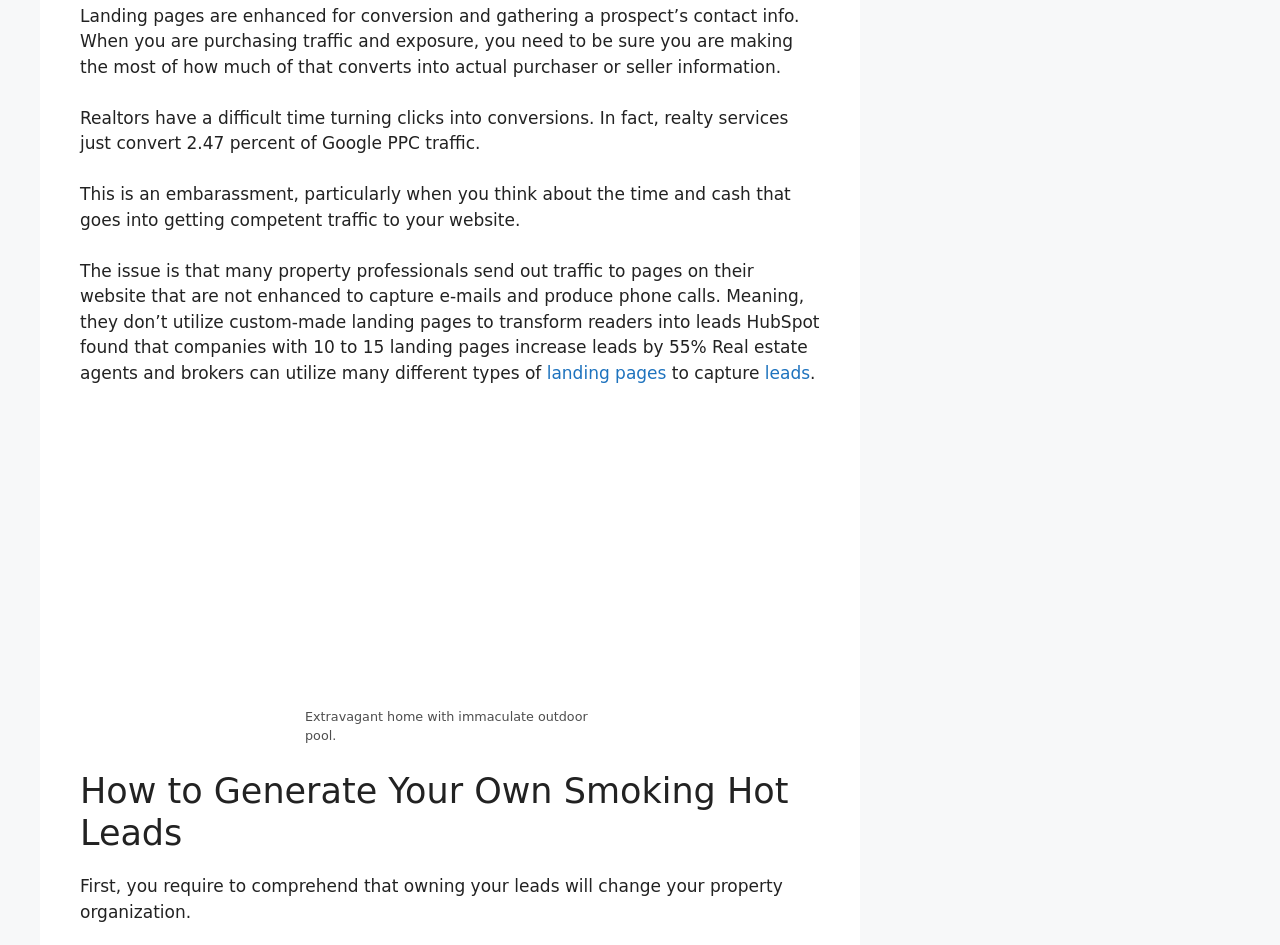Please give a concise answer to this question using a single word or phrase: 
What is the benefit of owning leads in a property organization?

It will change the organization